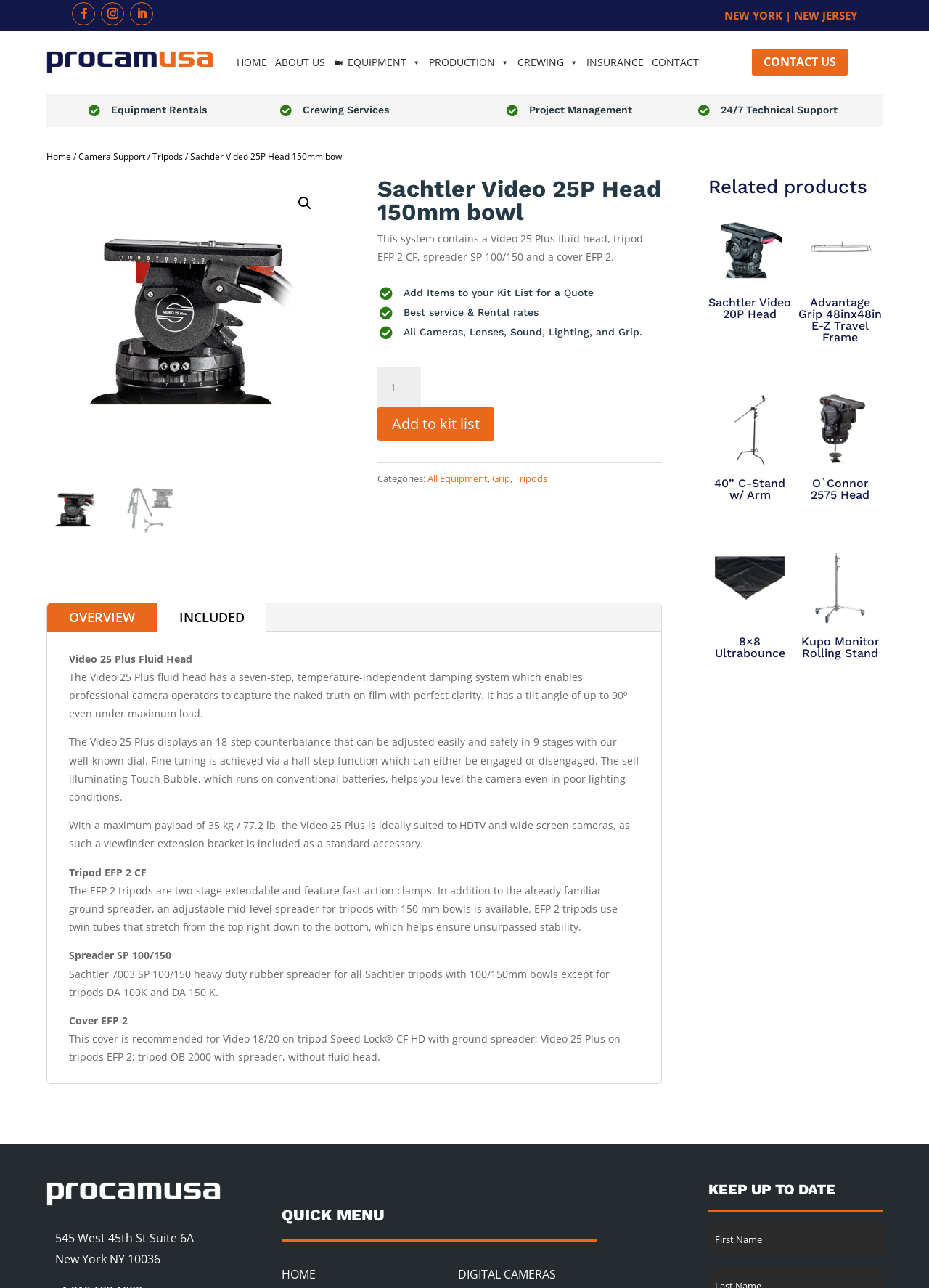Determine the bounding box coordinates for the area that should be clicked to carry out the following instruction: "View the 'OVERVIEW' of the product".

[0.051, 0.468, 0.169, 0.49]